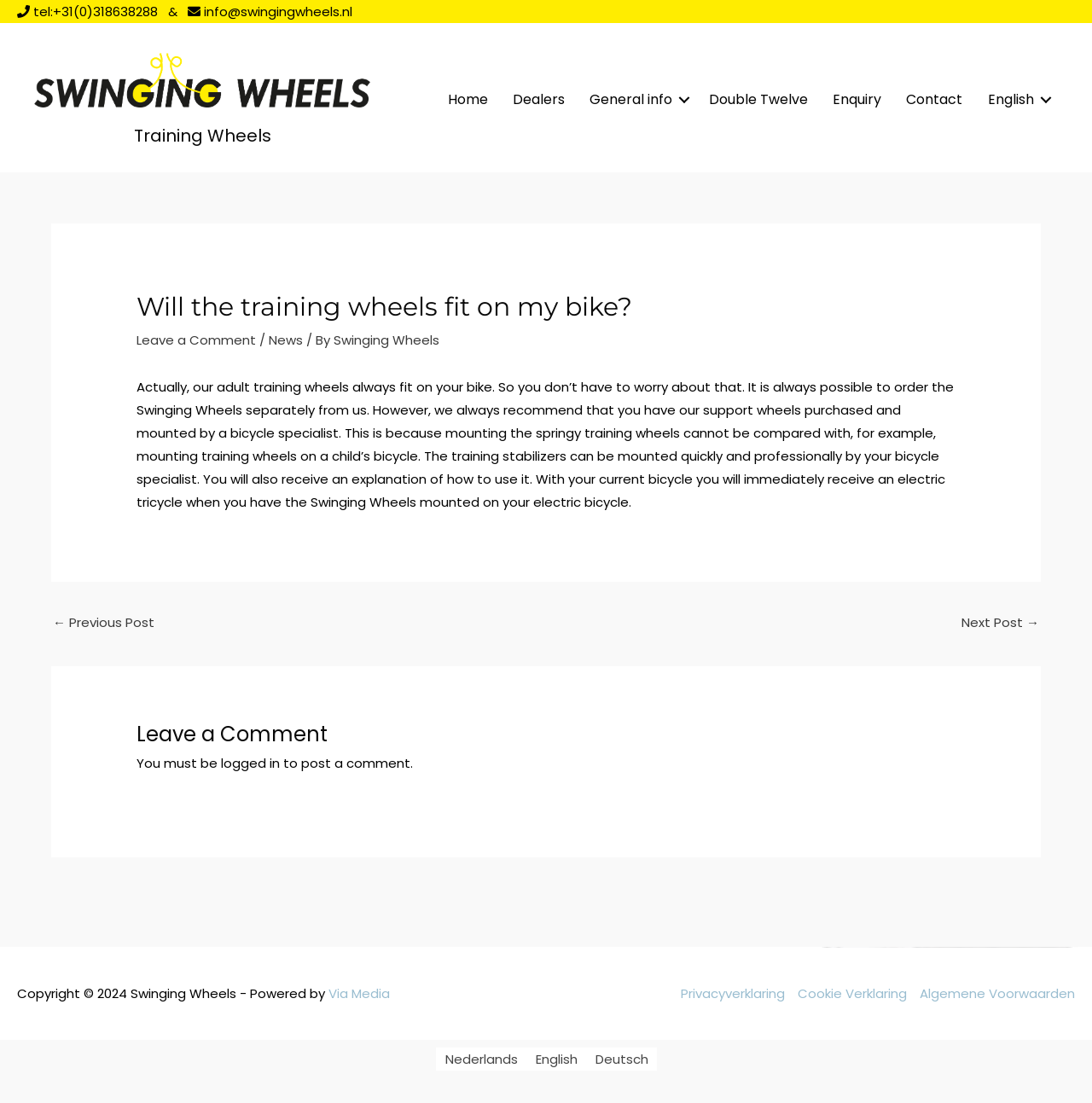What is the recommended way to mount the training wheels?
Please provide a detailed answer to the question.

I found this information by reading the main article on the webpage, which states that 'we always recommend that you have our support wheels purchased and mounted by a bicycle specialist'. This suggests that the recommended way to mount the training wheels is by a professional bicycle specialist.